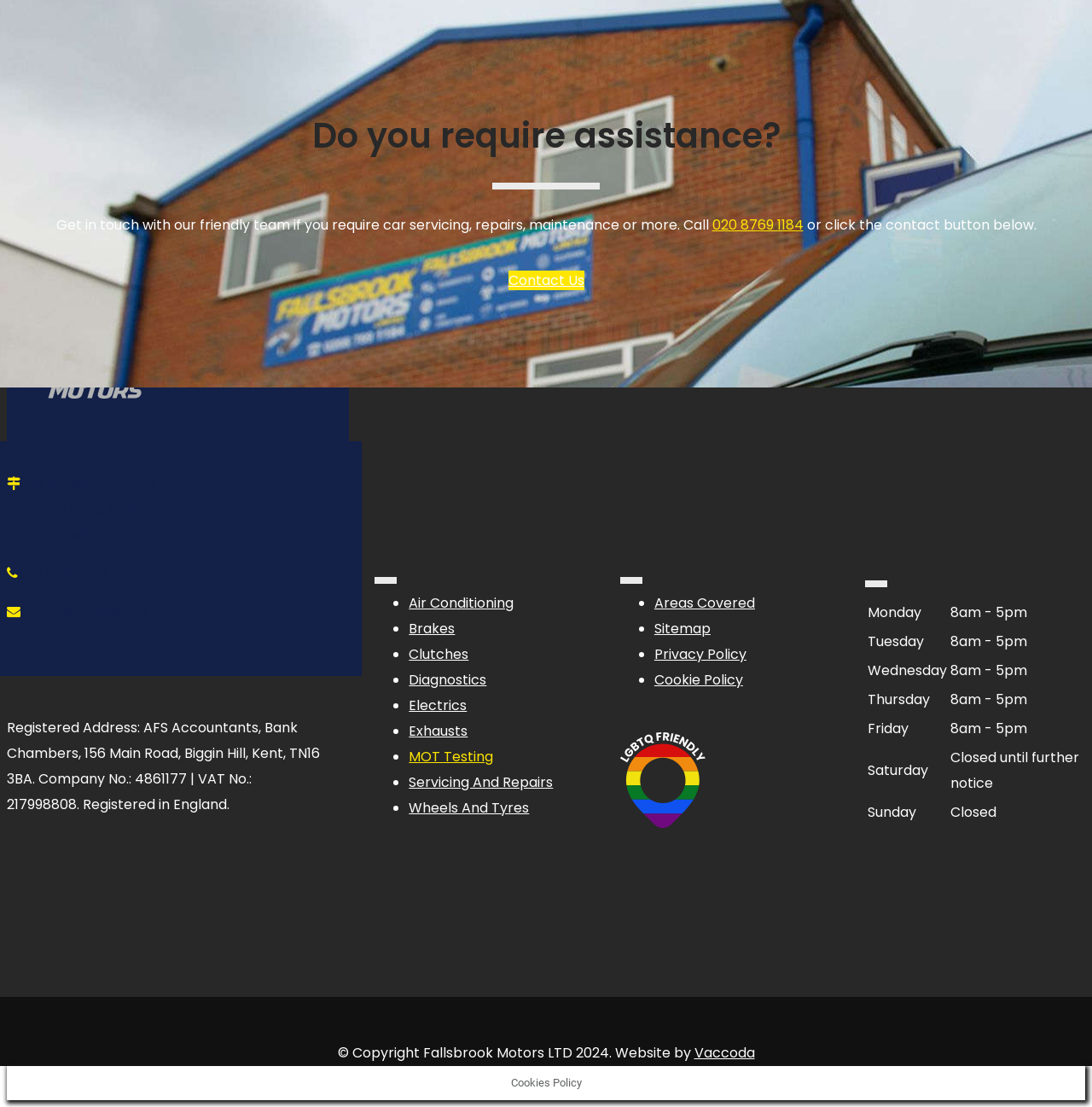Locate the bounding box coordinates of the item that should be clicked to fulfill the instruction: "View the services offered".

[0.343, 0.464, 0.544, 0.495]